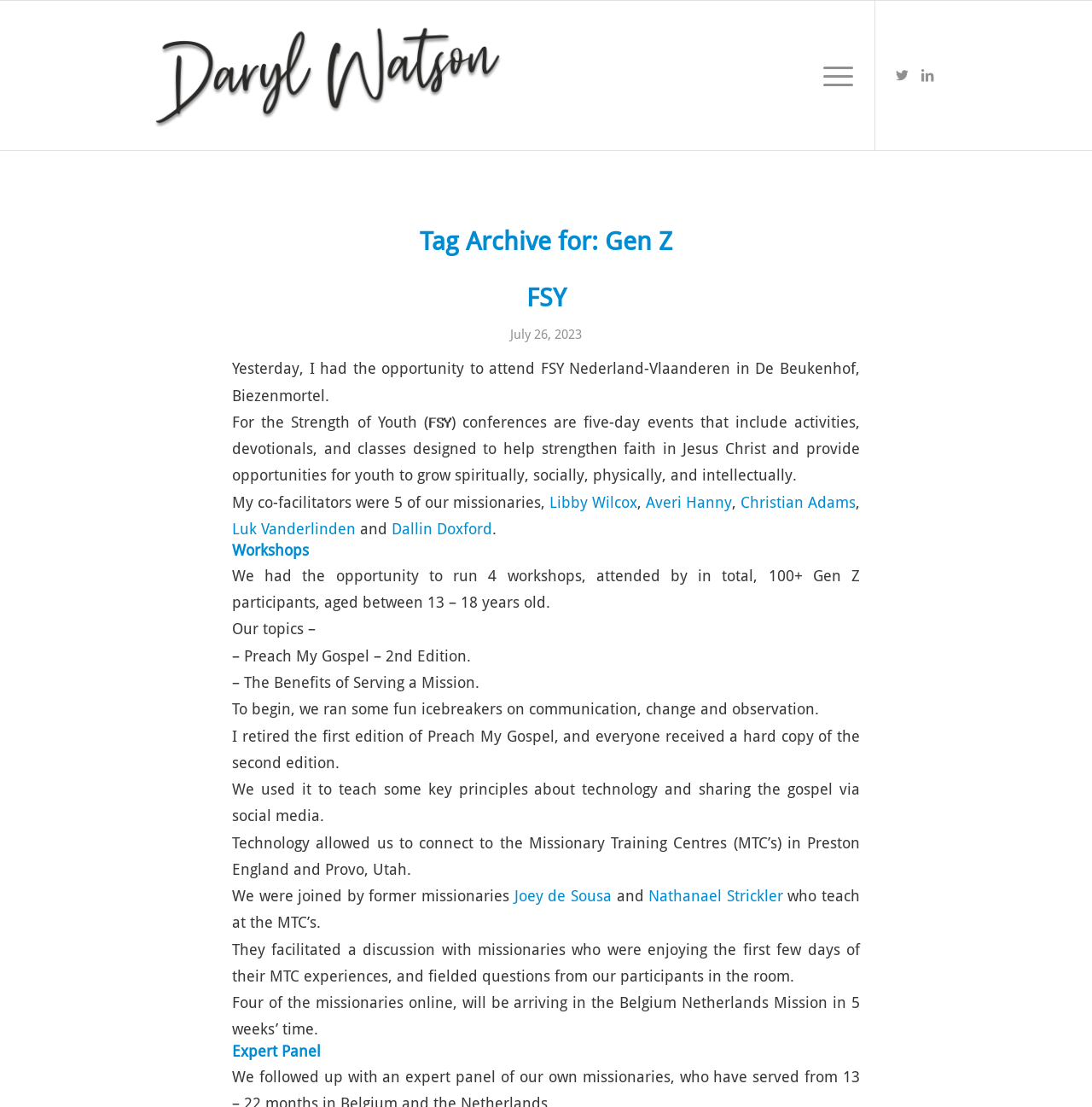Please specify the bounding box coordinates of the region to click in order to perform the following instruction: "Read the article about FSY".

[0.212, 0.242, 0.788, 0.296]